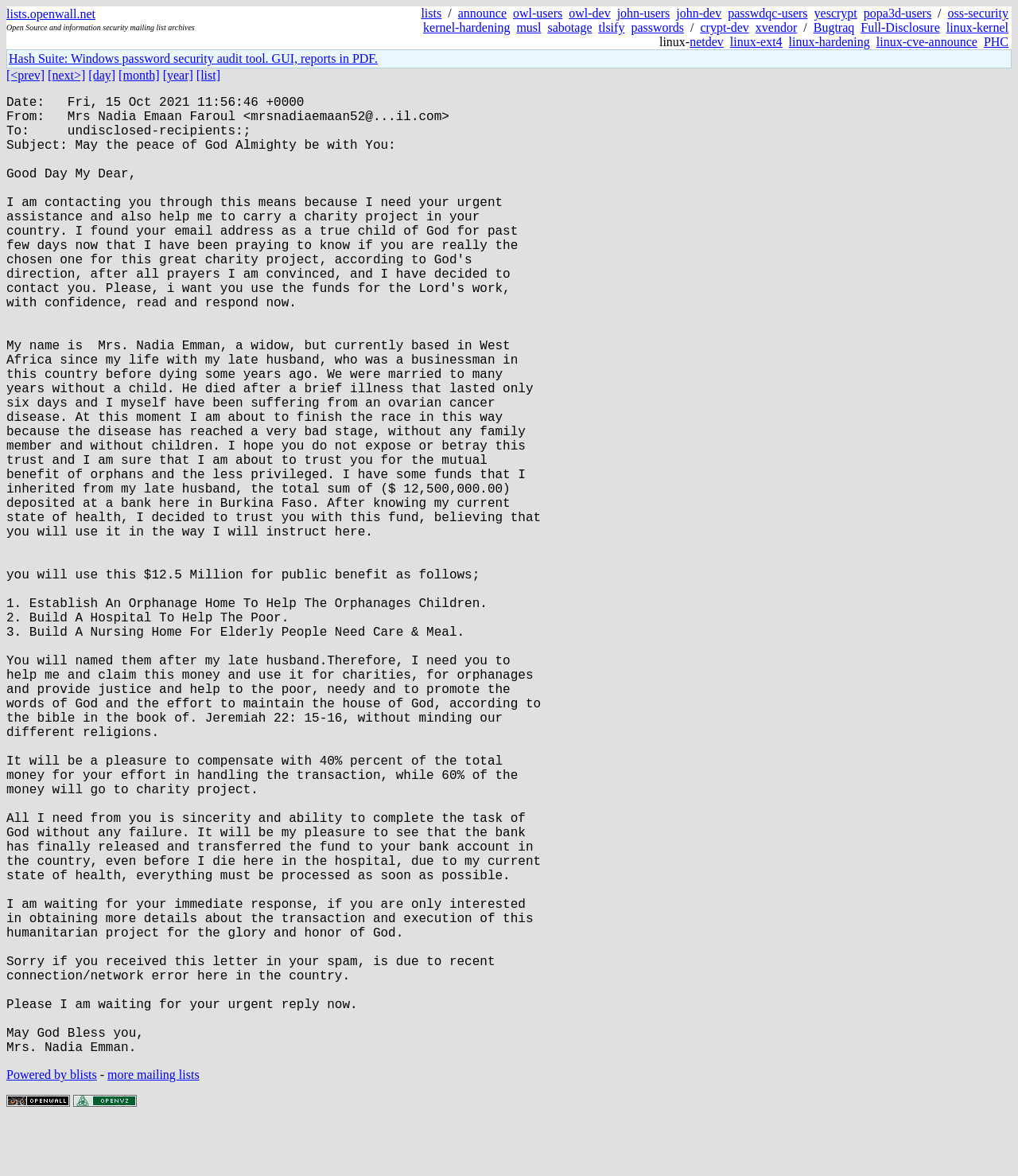Find the bounding box coordinates for the element described here: "lists".

[0.414, 0.005, 0.434, 0.017]